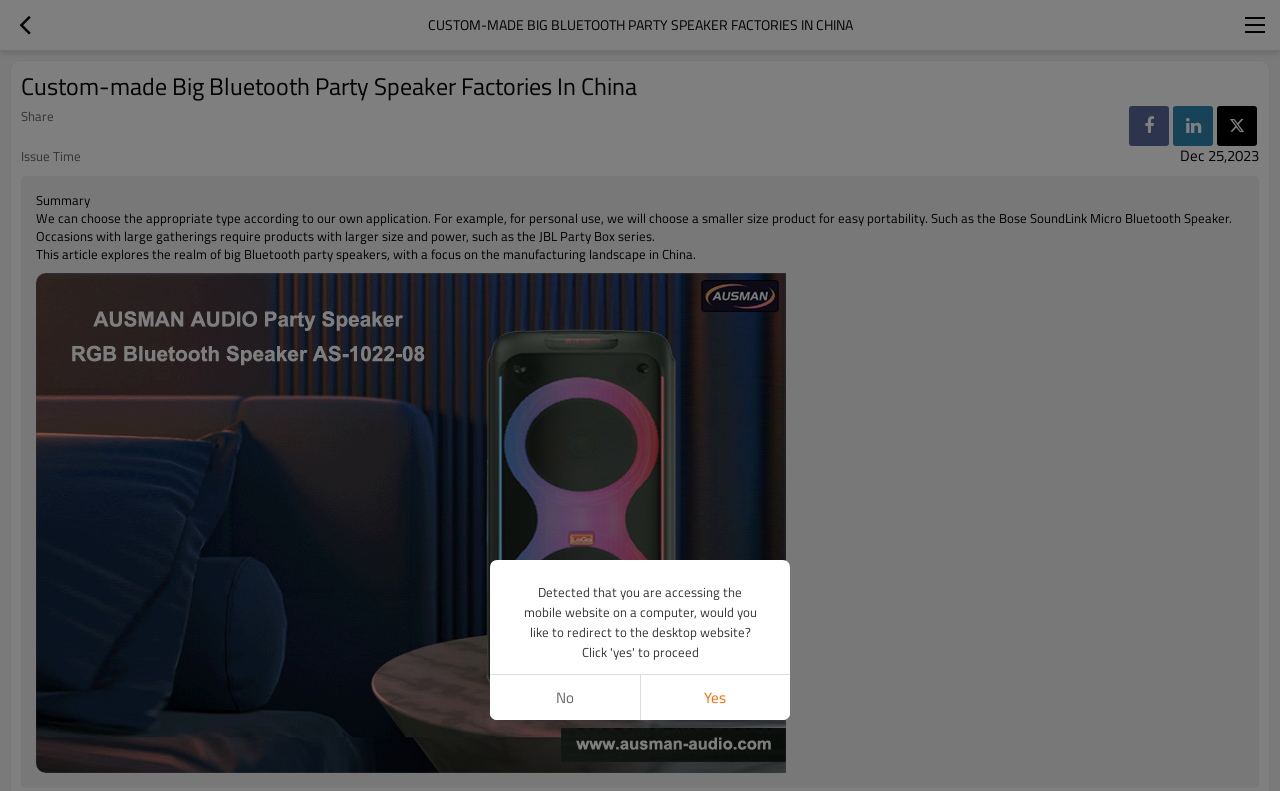Given the element description Law, specify the bounding box coordinates of the corresponding UI element in the format (top-left x, top-left y, bottom-right x, bottom-right y). All values must be between 0 and 1.

None